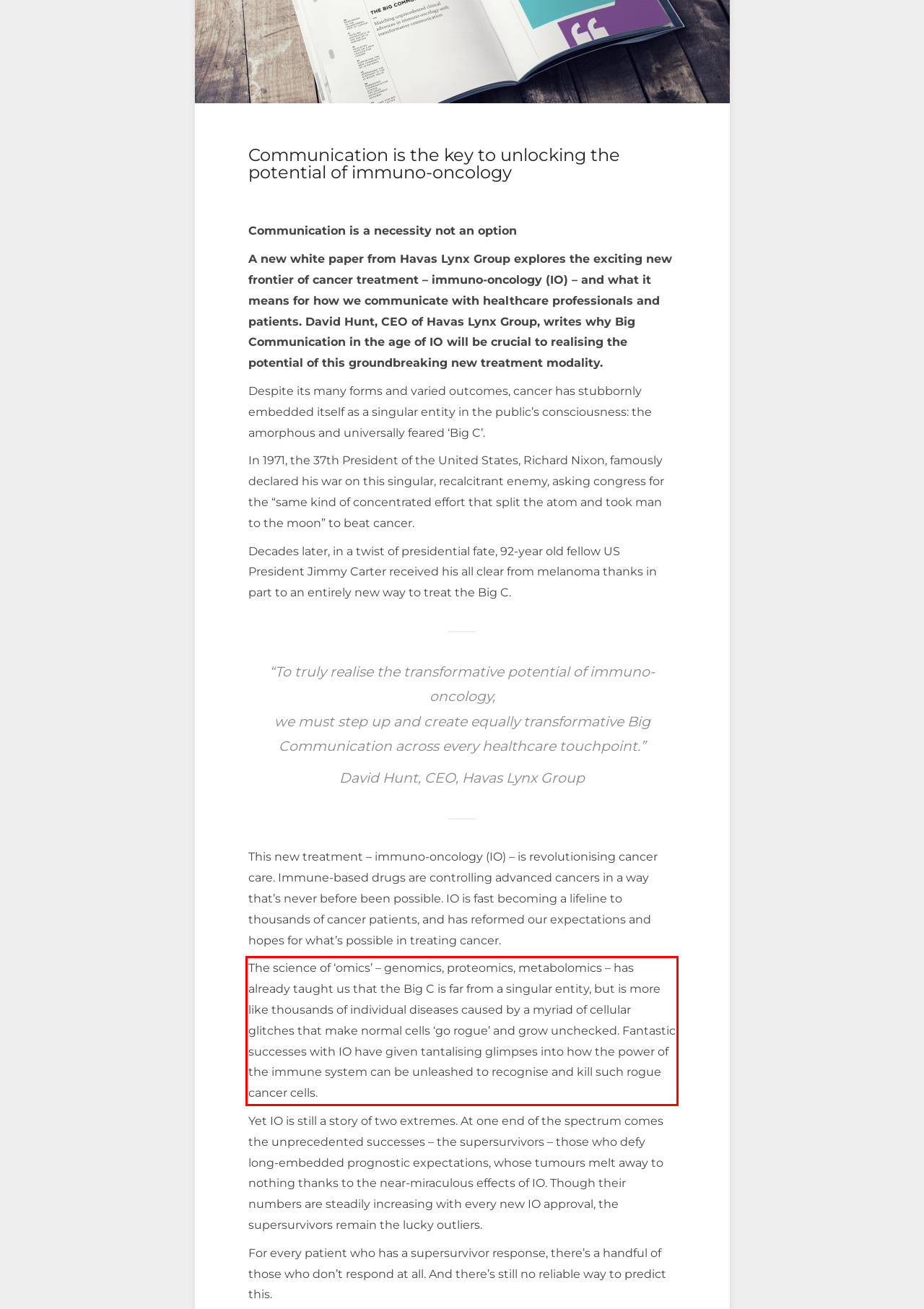Identify the text within the red bounding box on the webpage screenshot and generate the extracted text content.

The science of ‘omics’ – genomics, proteomics, metabolomics – has already taught us that the Big C is far from a singular entity, but is more like thousands of individual diseases caused by a myriad of cellular glitches that make normal cells ‘go rogue’ and grow unchecked. Fantastic successes with IO have given tantalising glimpses into how the power of the immune system can be unleashed to recognise and kill such rogue cancer cells.